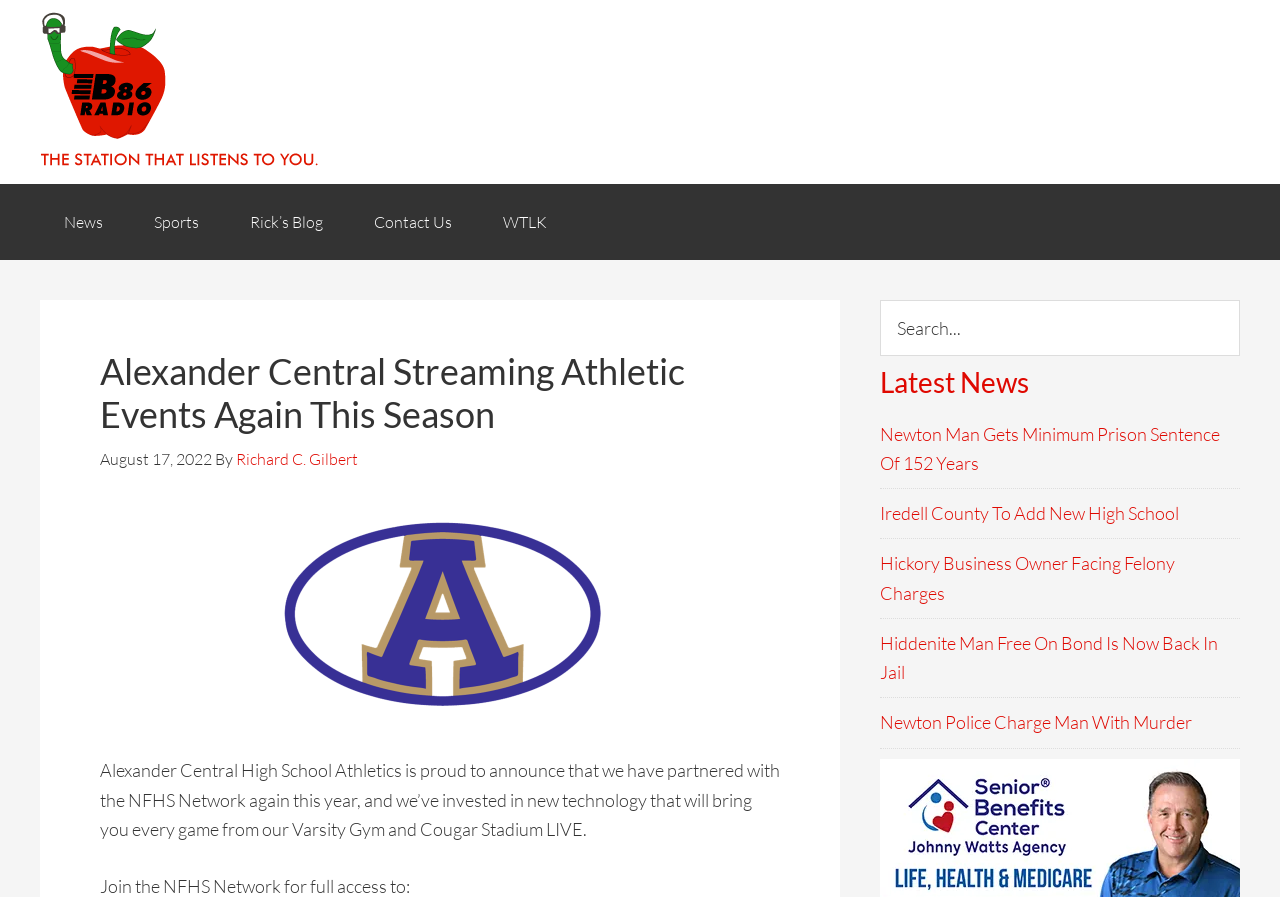Kindly determine the bounding box coordinates for the clickable area to achieve the given instruction: "Request A Quote".

None